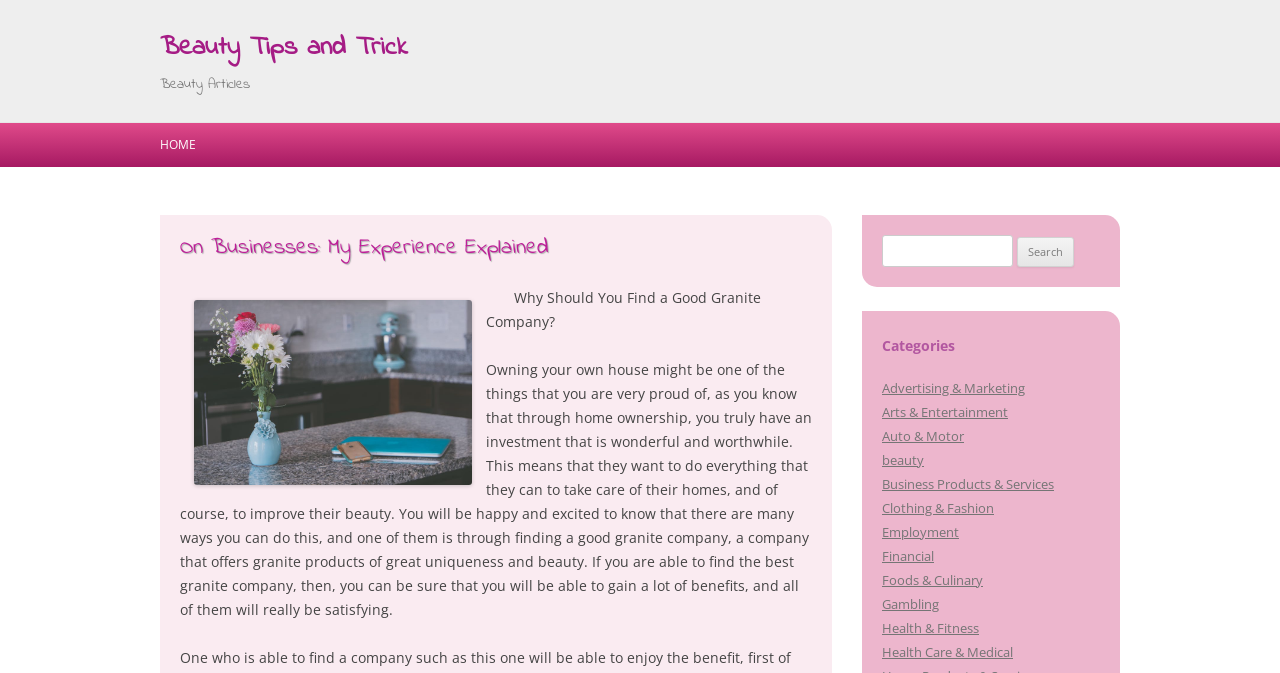Identify the bounding box for the UI element that is described as follows: "Business Products & Services".

[0.689, 0.705, 0.823, 0.732]